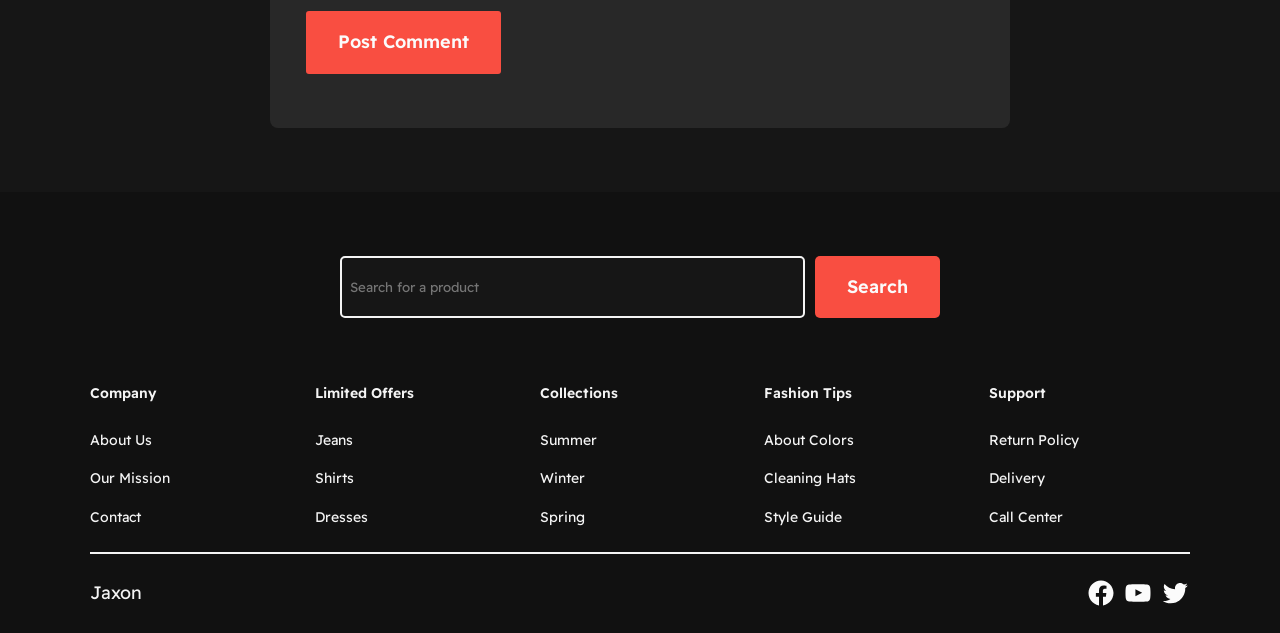What is the purpose of the search bar?
Answer the question with a single word or phrase, referring to the image.

To search the website